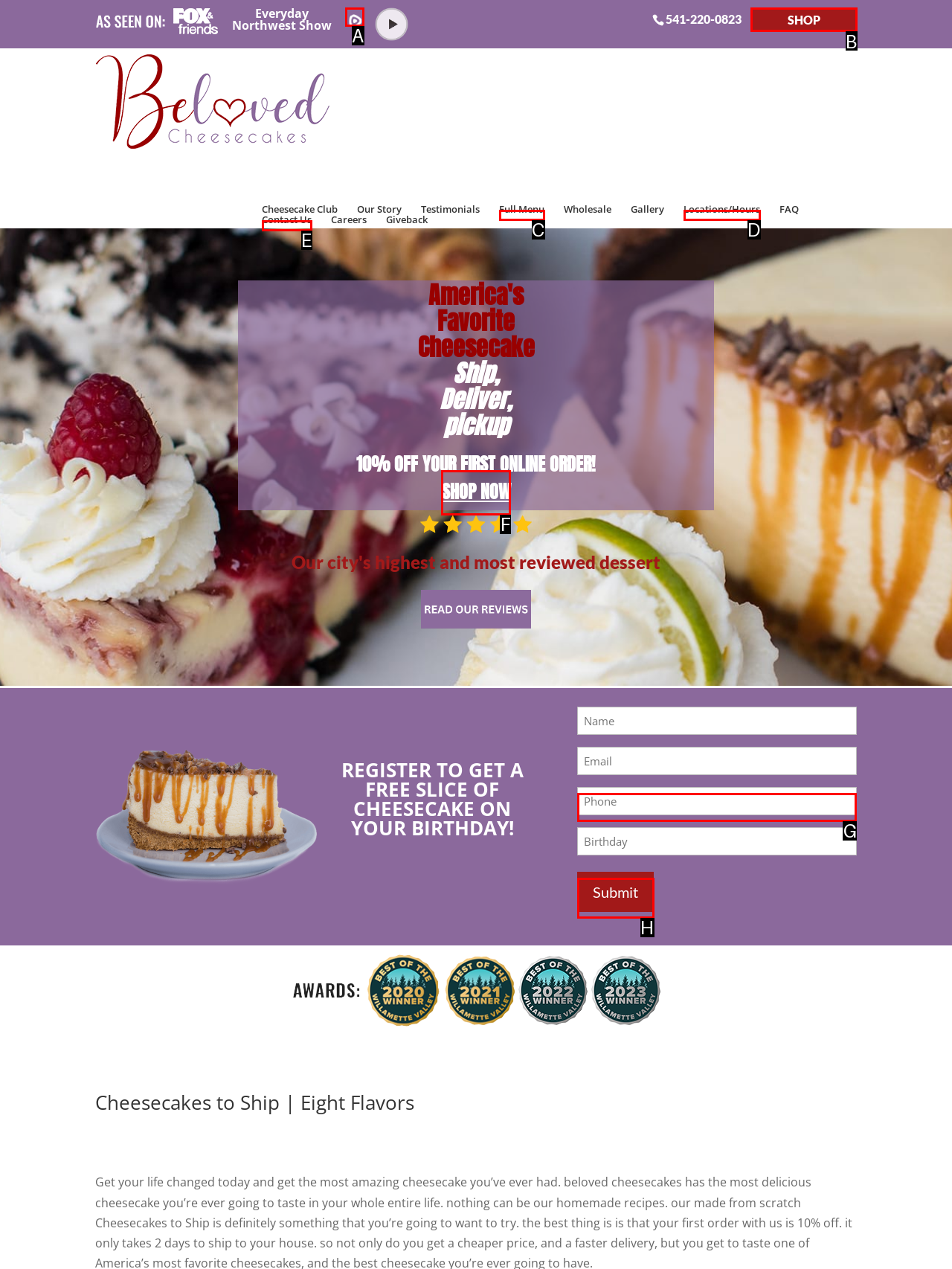Tell me which letter corresponds to the UI element that will allow you to Click the 'SHOP' link. Answer with the letter directly.

B